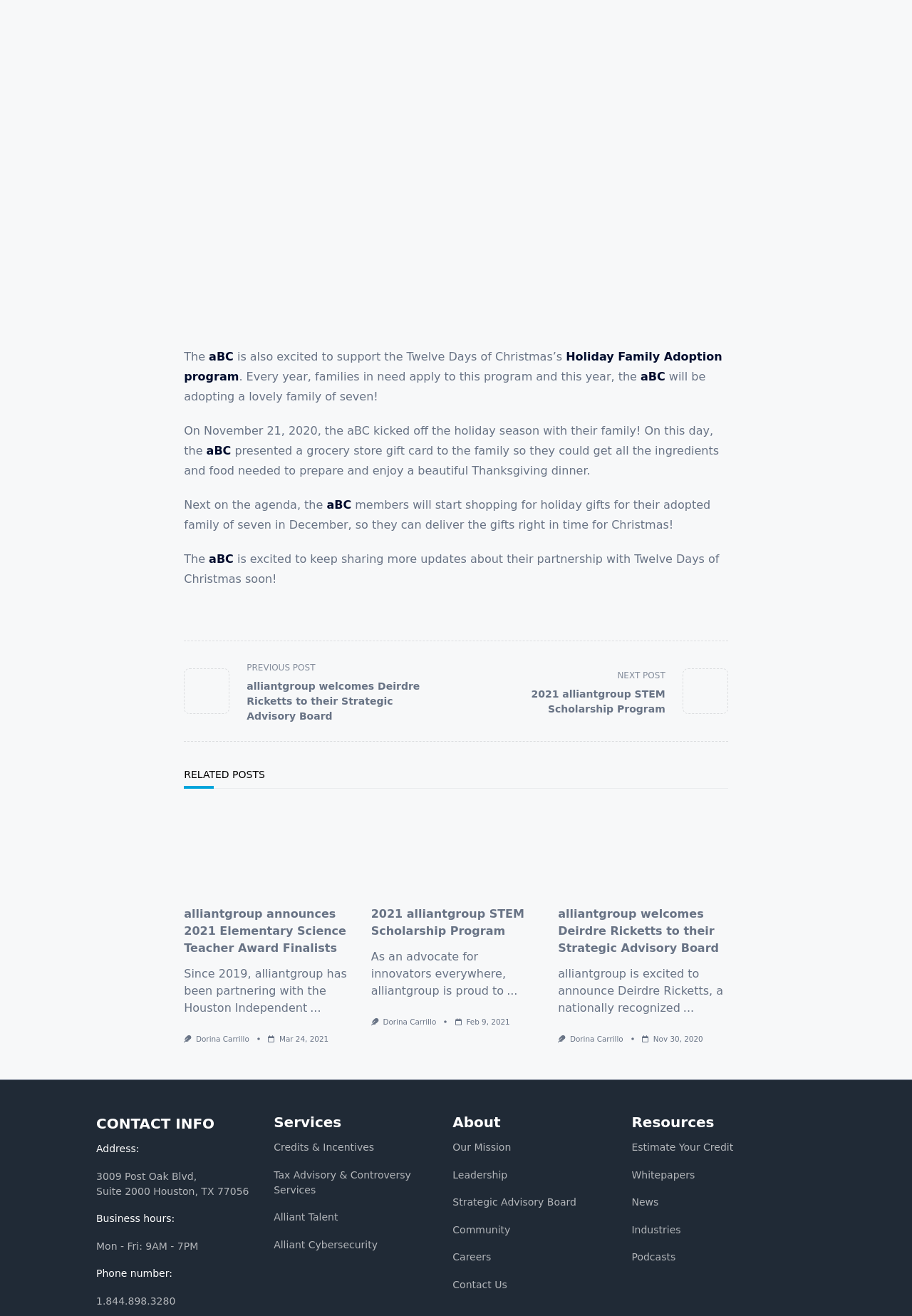Give a concise answer of one word or phrase to the question: 
How many images are there in the webpage?

7